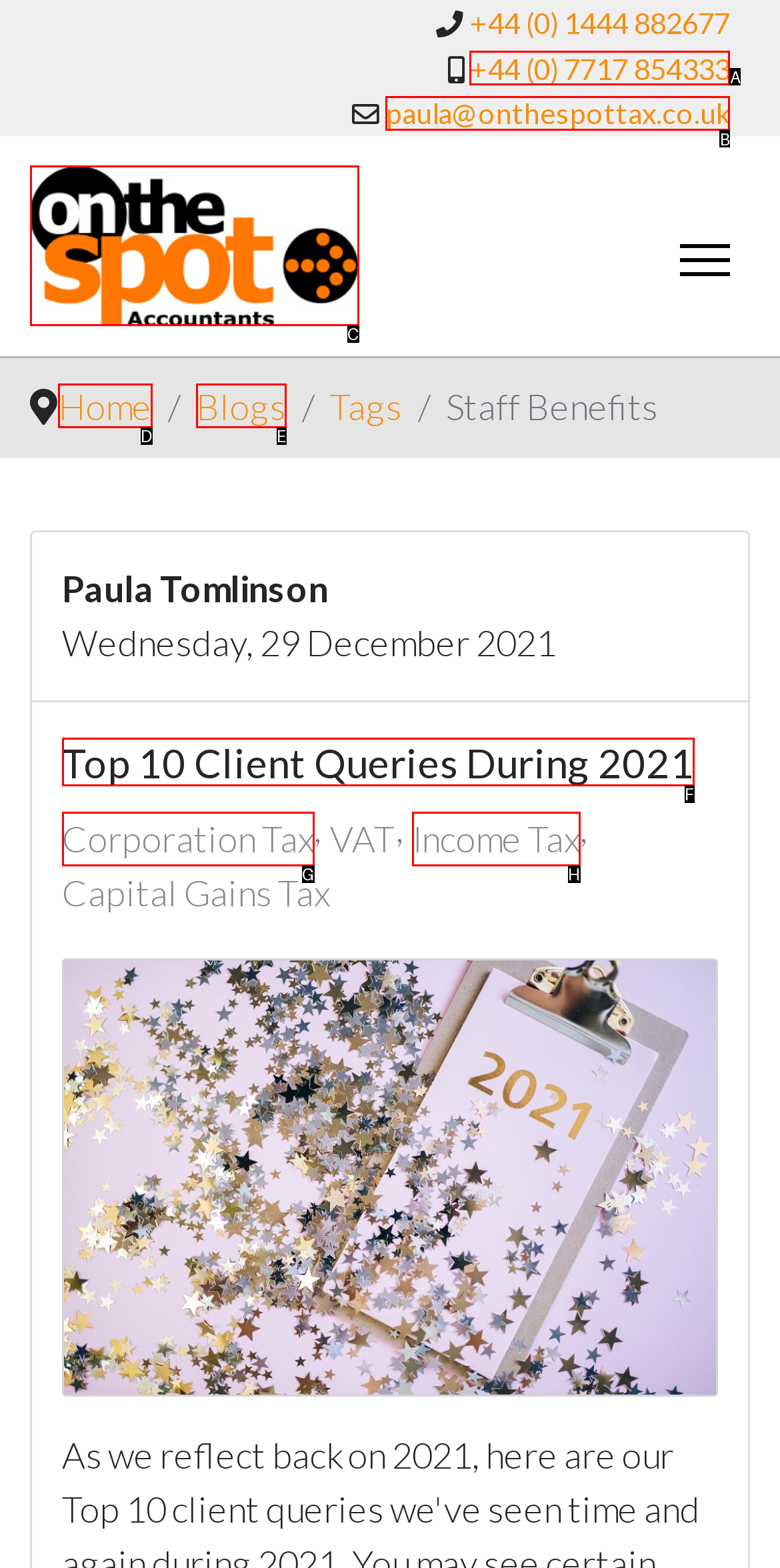Given the description: paula@onthespottax.co.uk, select the HTML element that matches it best. Reply with the letter of the chosen option directly.

B